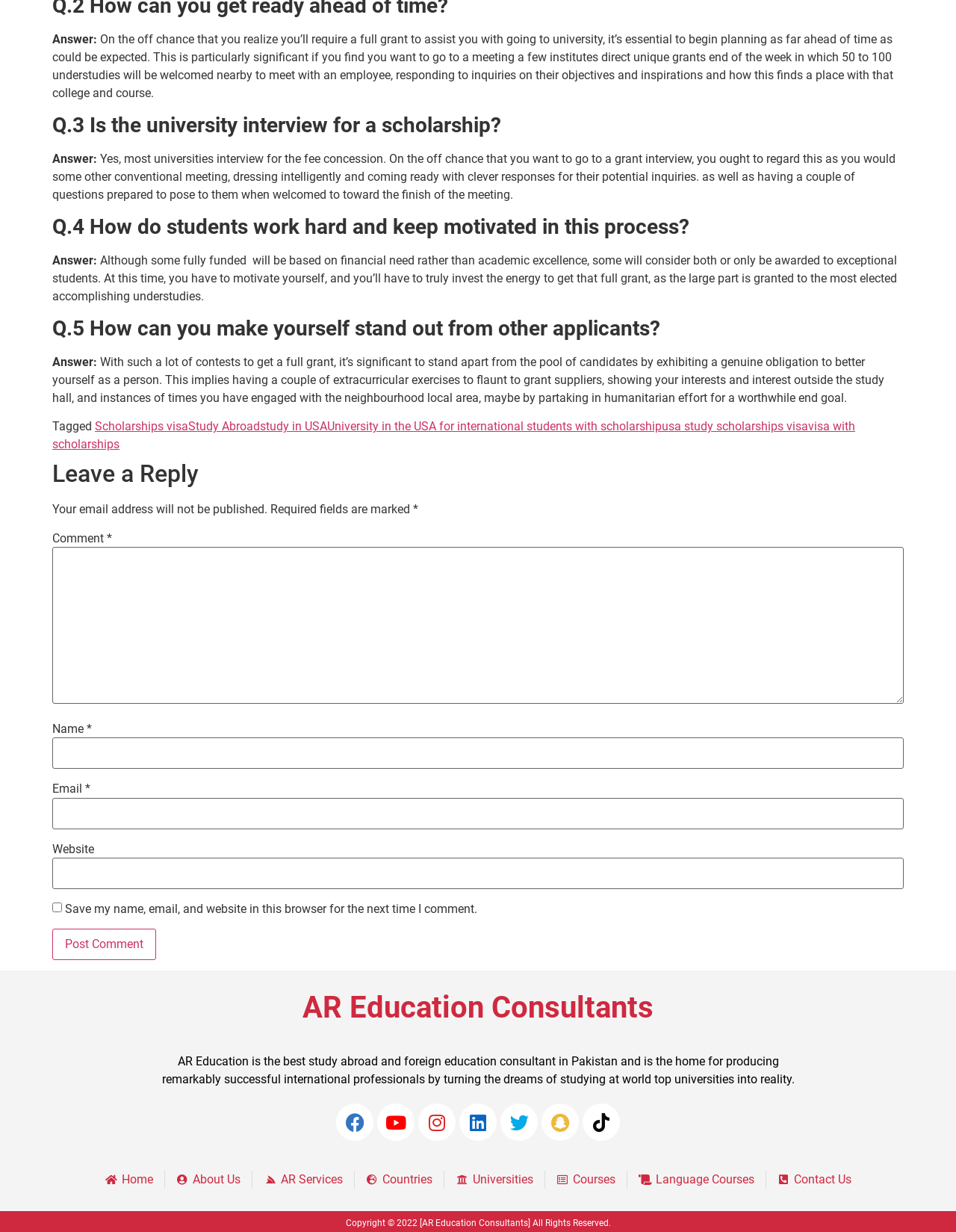Given the element description, predict the bounding box coordinates in the format (top-left x, top-left y, bottom-right x, bottom-right y), using floating point numbers between 0 and 1: Resources

None